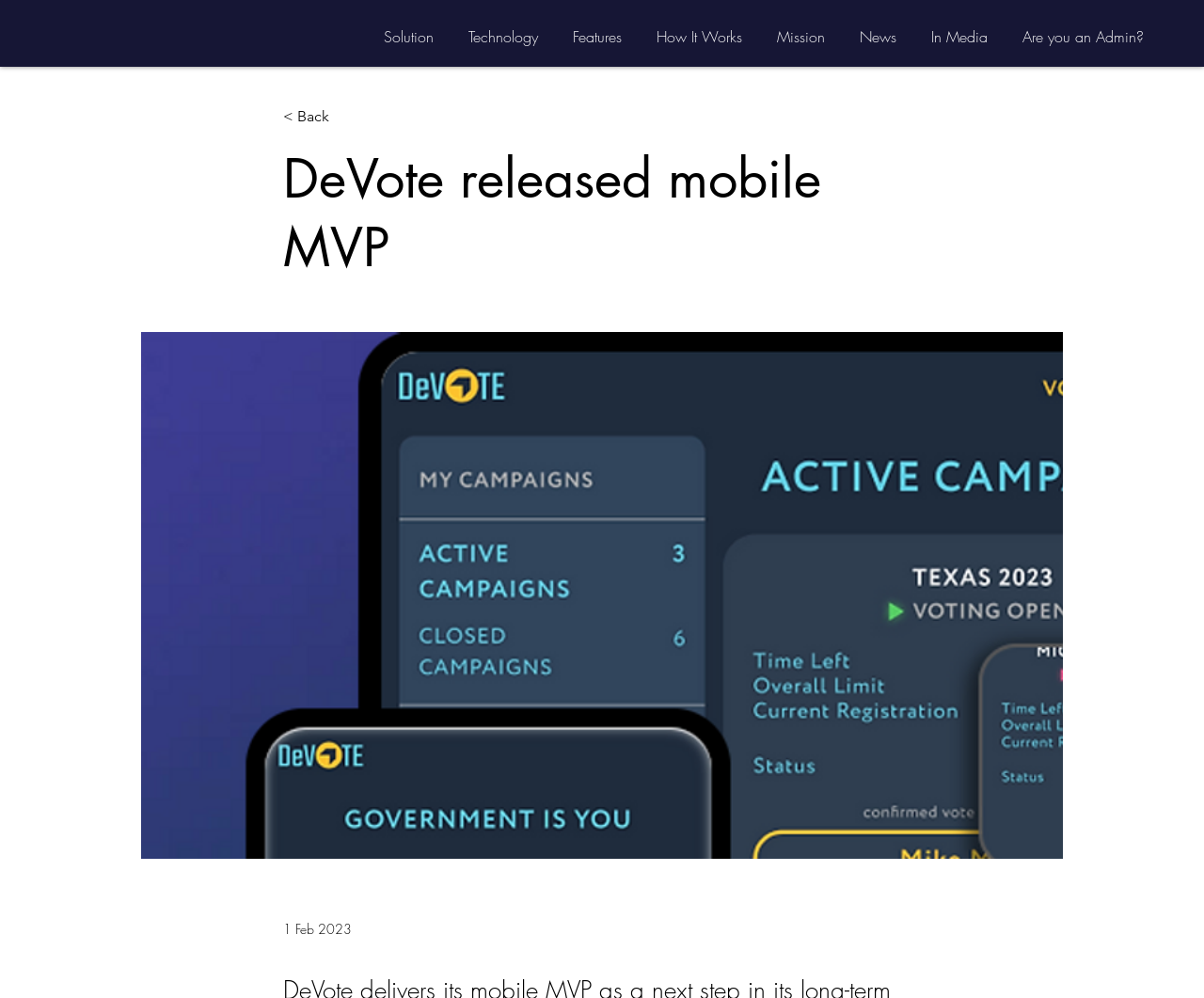Please answer the following question using a single word or phrase: 
How many navigation links are there?

8